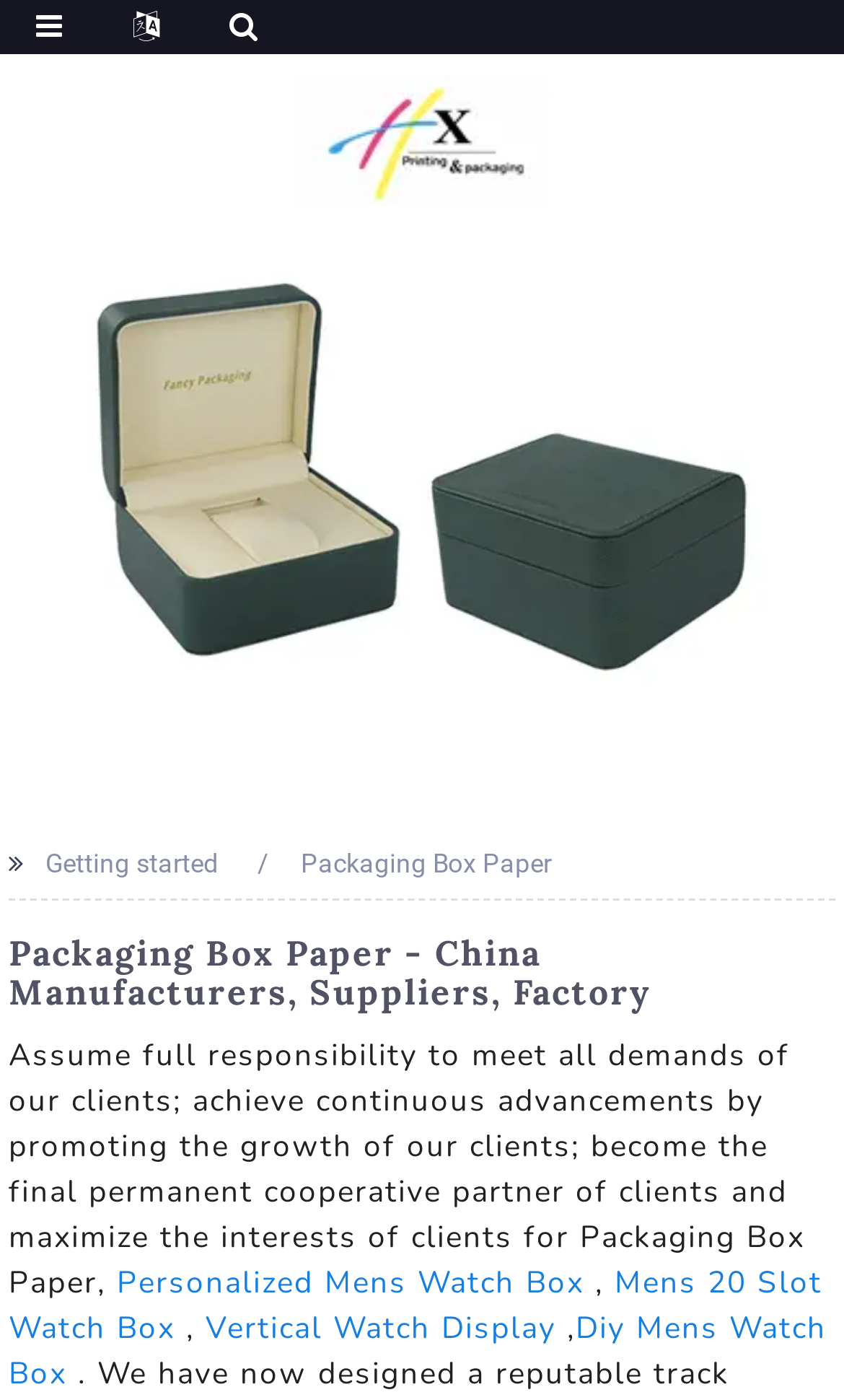For the following element description, predict the bounding box coordinates in the format (top-left x, top-left y, bottom-right x, bottom-right y). All values should be floating point numbers between 0 and 1. Description: Vertical Watch Display

[0.243, 0.934, 0.659, 0.963]